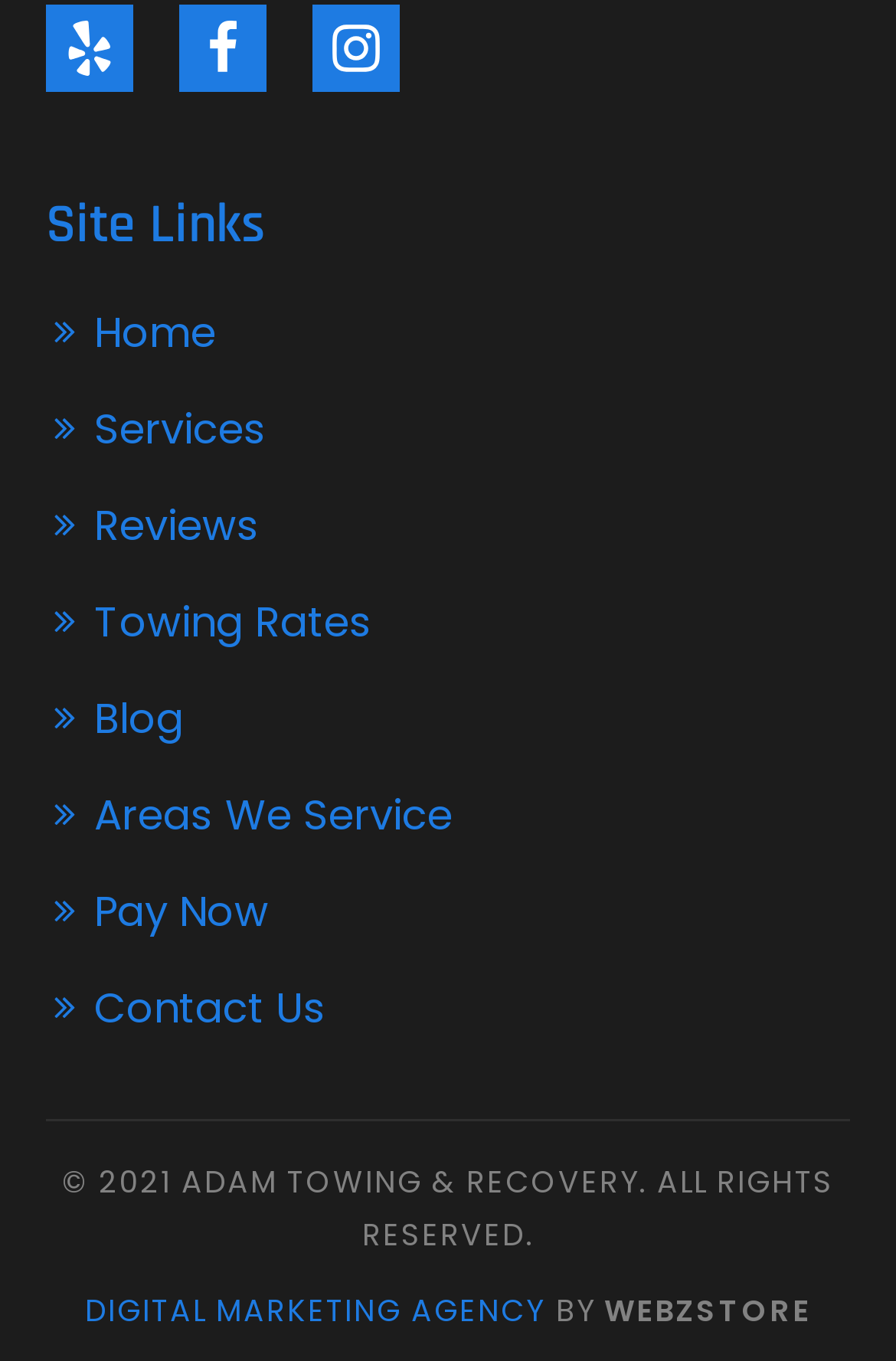Determine the bounding box coordinates in the format (top-left x, top-left y, bottom-right x, bottom-right y). Ensure all values are floating point numbers between 0 and 1. Identify the bounding box of the UI element described by: Digital Marketing Agency

[0.095, 0.944, 0.608, 0.984]